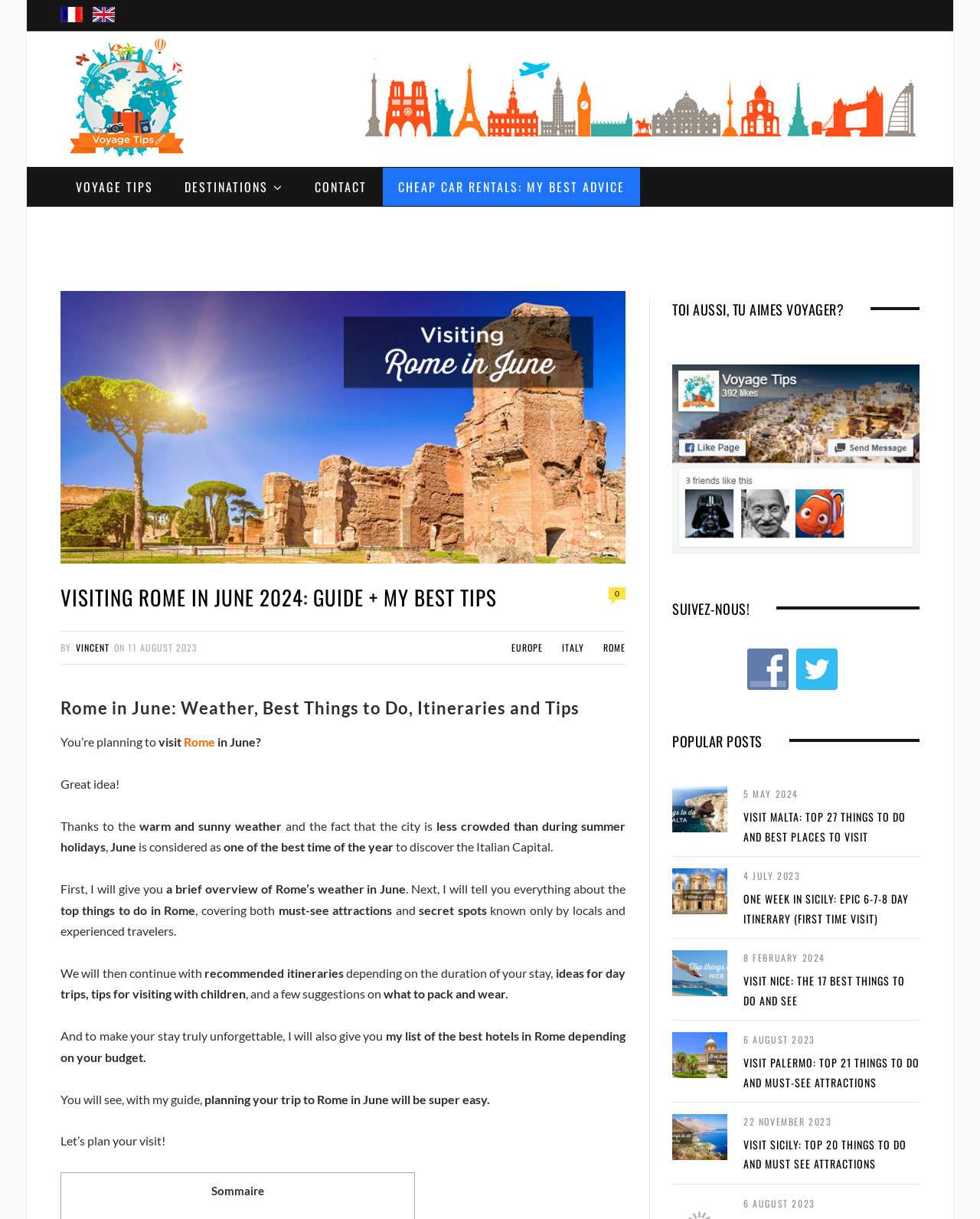Using the provided description parent_node: 8 FEBRUARY 2024, find the bounding box coordinates for the UI element. Provide the coordinates in (top-left x, top-left y, bottom-right x, bottom-right y) format, ensuring all values are between 0 and 1.

[0.686, 0.78, 0.742, 0.817]